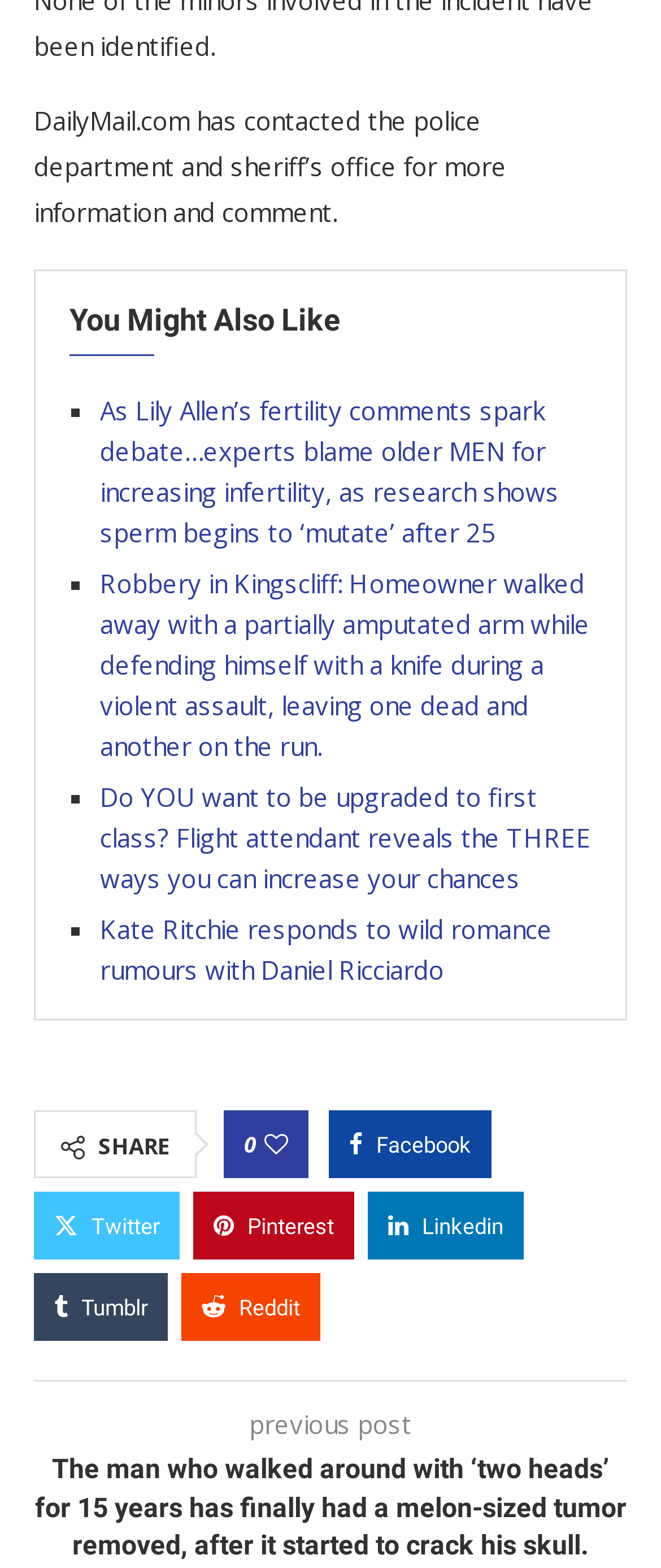Provide a one-word or brief phrase answer to the question:
What is the action described in the second 'You Might Also Like' link?

Homeowner defending himself with a knife